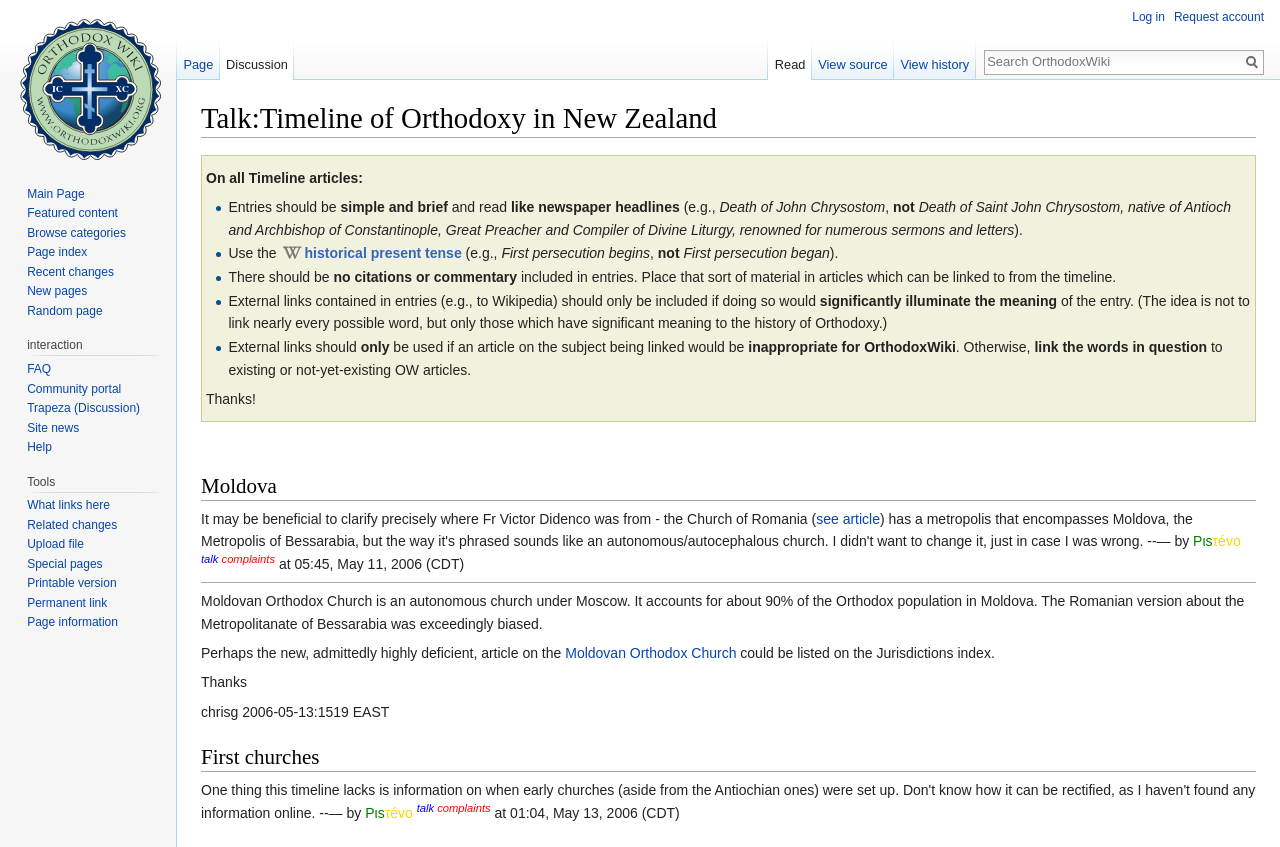Please locate the bounding box coordinates of the element that should be clicked to achieve the given instruction: "Visit the main page".

[0.006, 0.0, 0.131, 0.189]